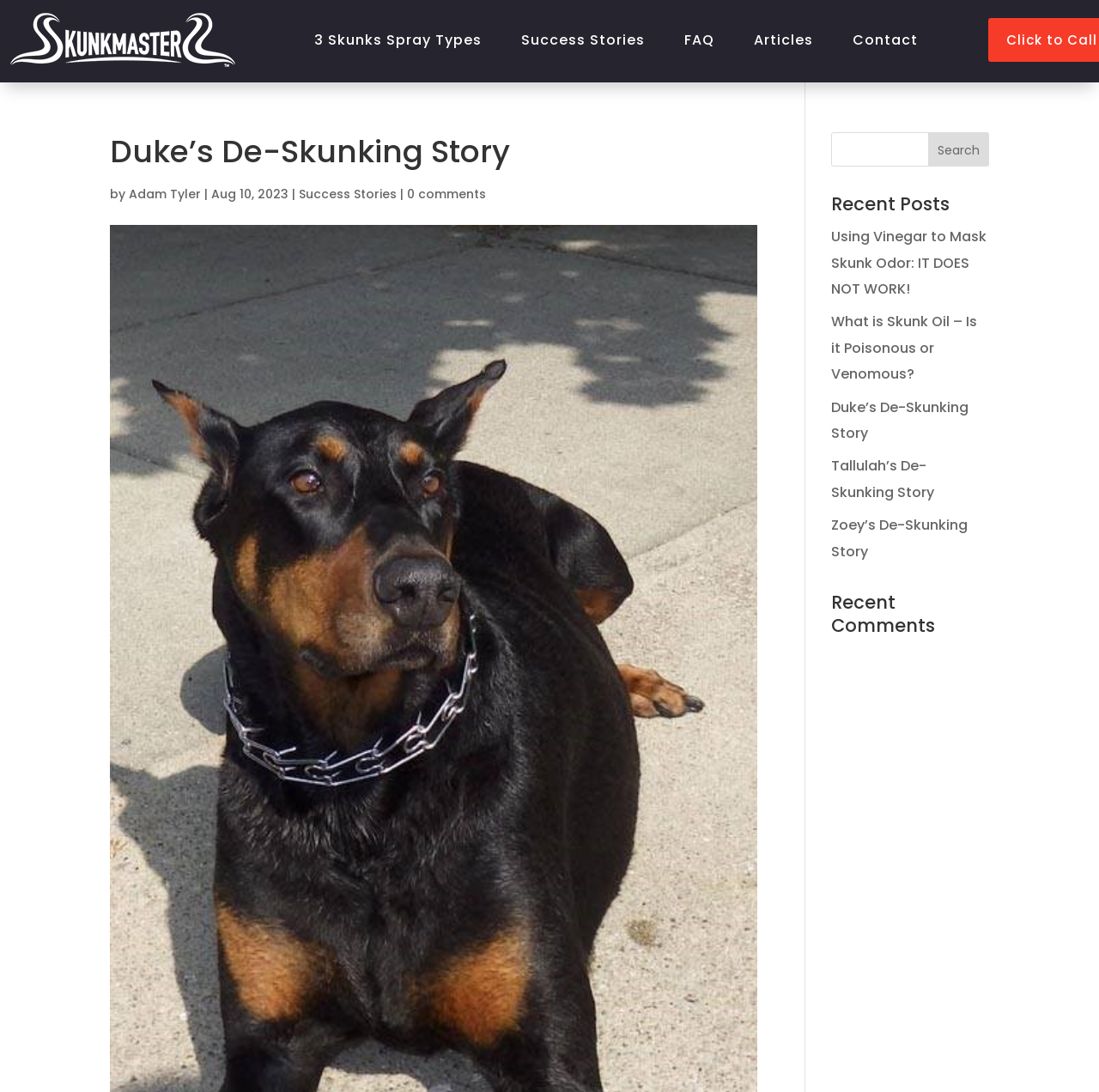Highlight the bounding box coordinates of the region I should click on to meet the following instruction: "Explore 'Solutions'".

None